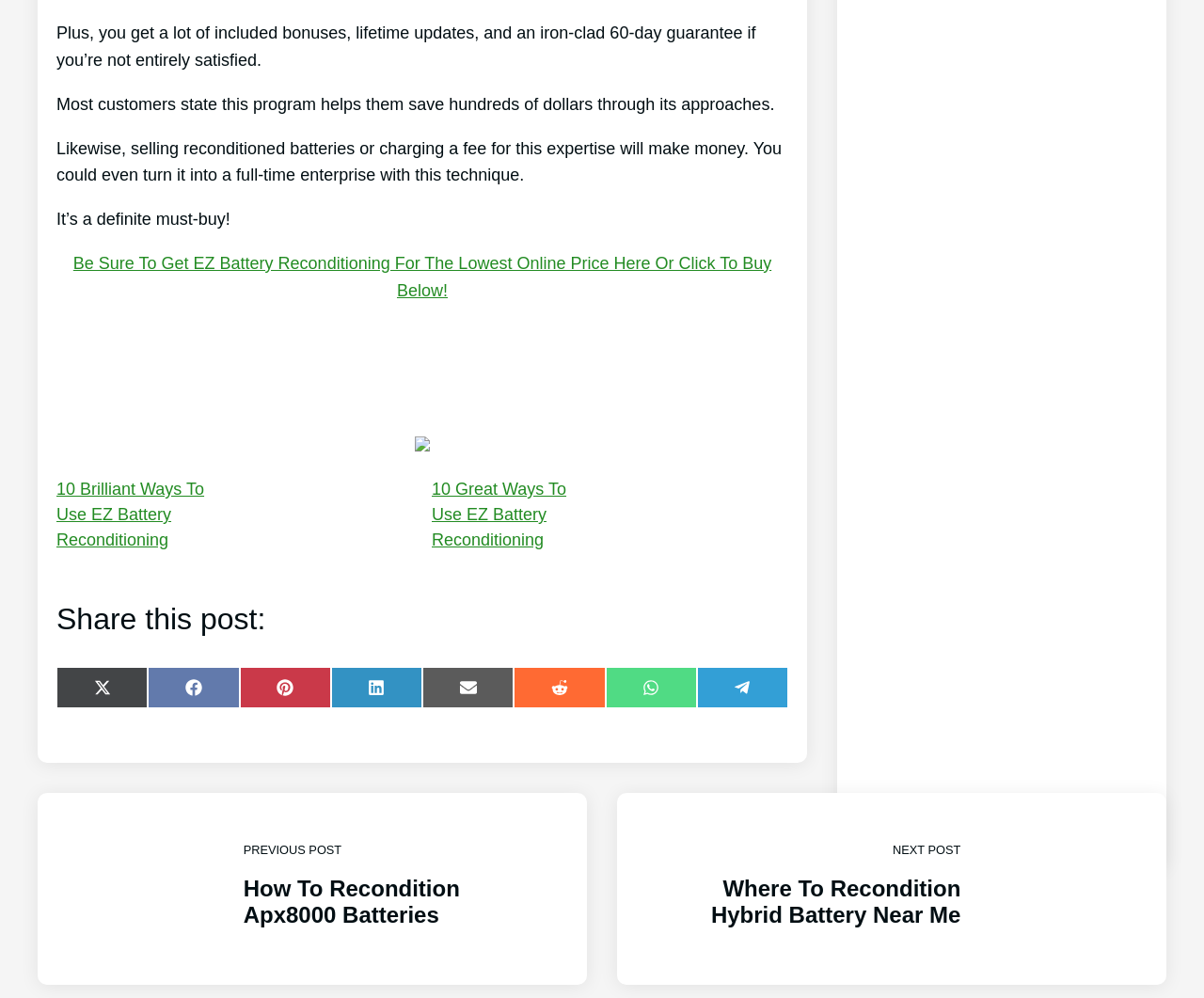What is the main topic of this webpage?
Provide a detailed answer to the question using information from the image.

Based on the content of the webpage, it appears to be discussing the benefits and uses of a battery reconditioning program called EZ Battery Reconditioning. The text mentions saving money, making a profit, and having a guarantee, which suggests that the webpage is promoting this program.